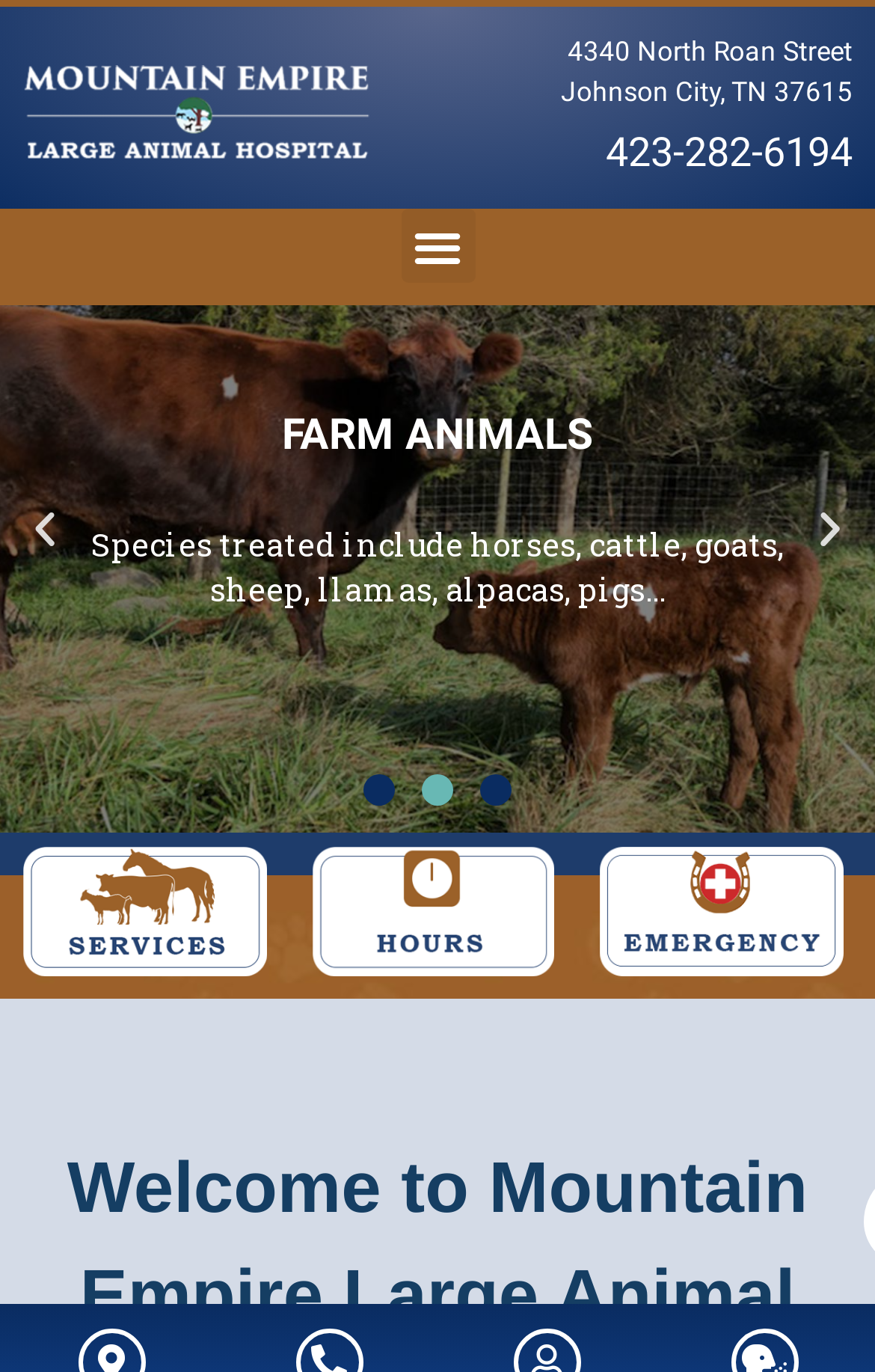Provide the bounding box coordinates of the UI element this sentence describes: "Menu".

[0.458, 0.152, 0.542, 0.206]